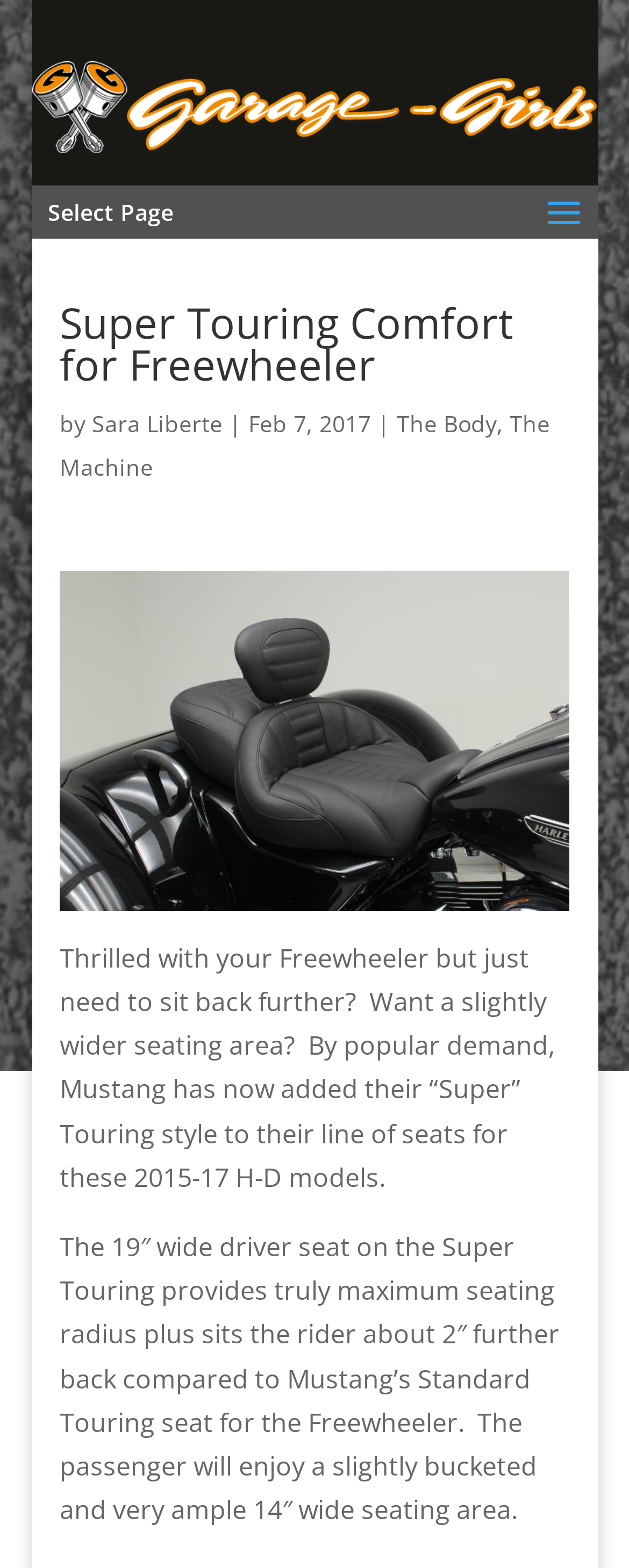Please find and give the text of the main heading on the webpage.

Super Touring Comfort for Freewheeler